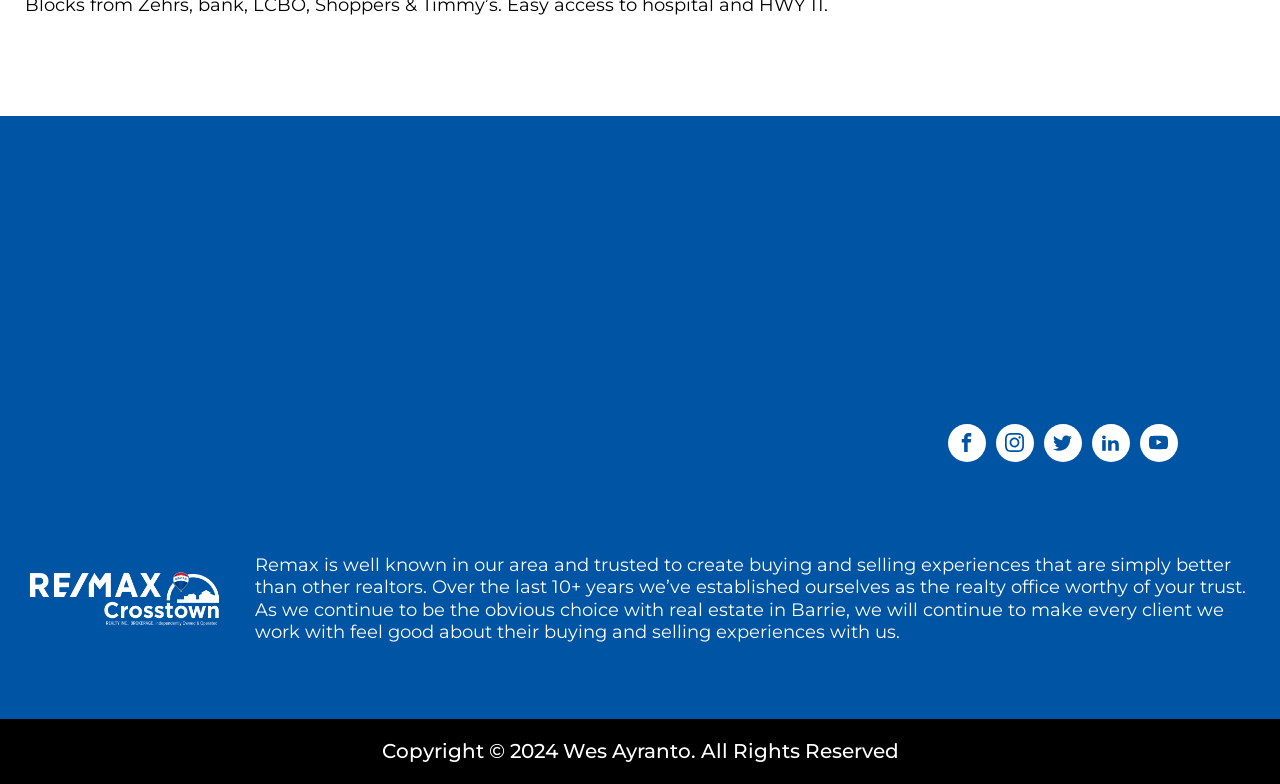What is the copyright year?
Based on the screenshot, provide your answer in one word or phrase.

2024